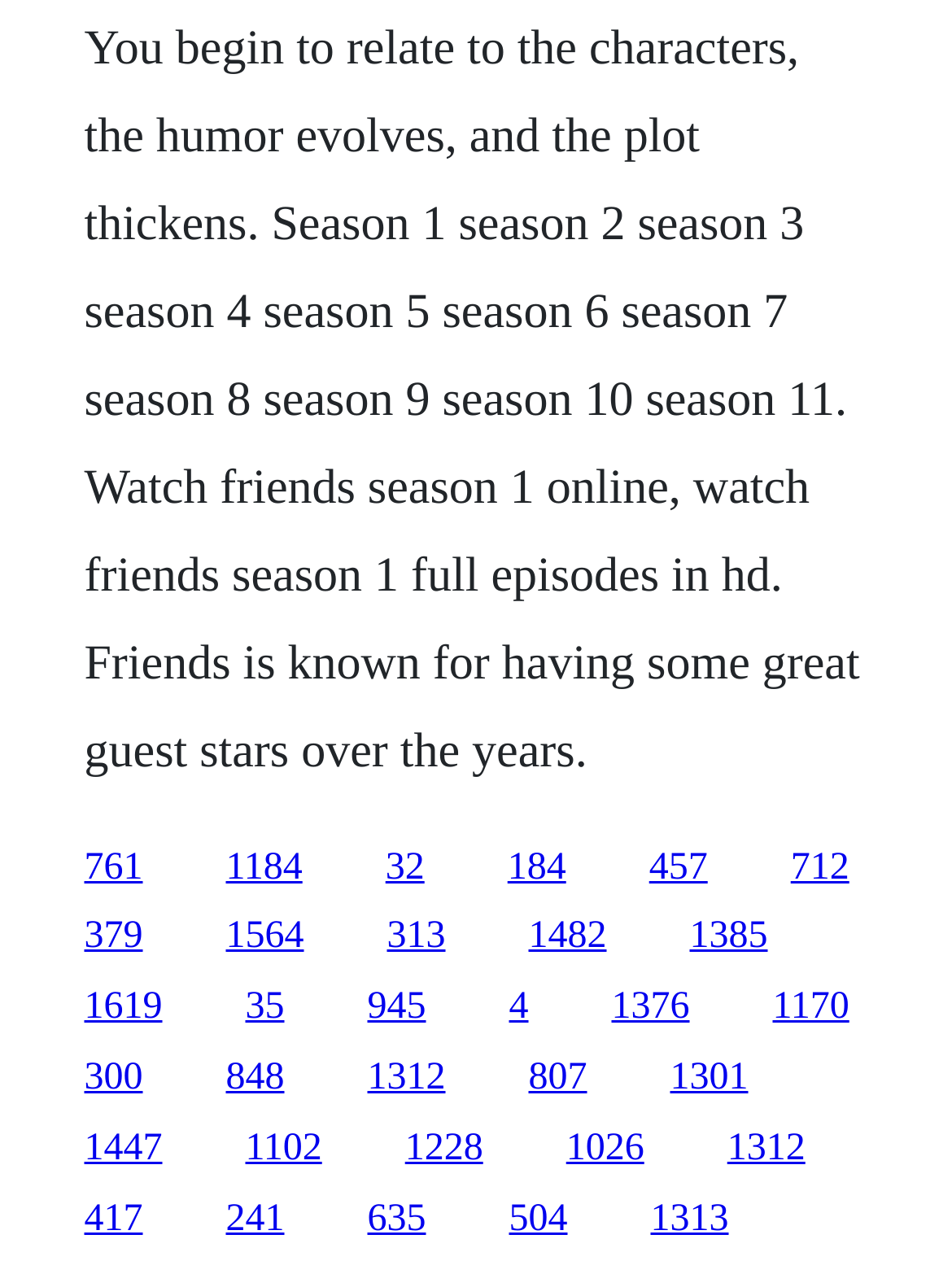Identify the bounding box coordinates of the section that should be clicked to achieve the task described: "Visit the page for Season 5".

[0.555, 0.719, 0.637, 0.752]